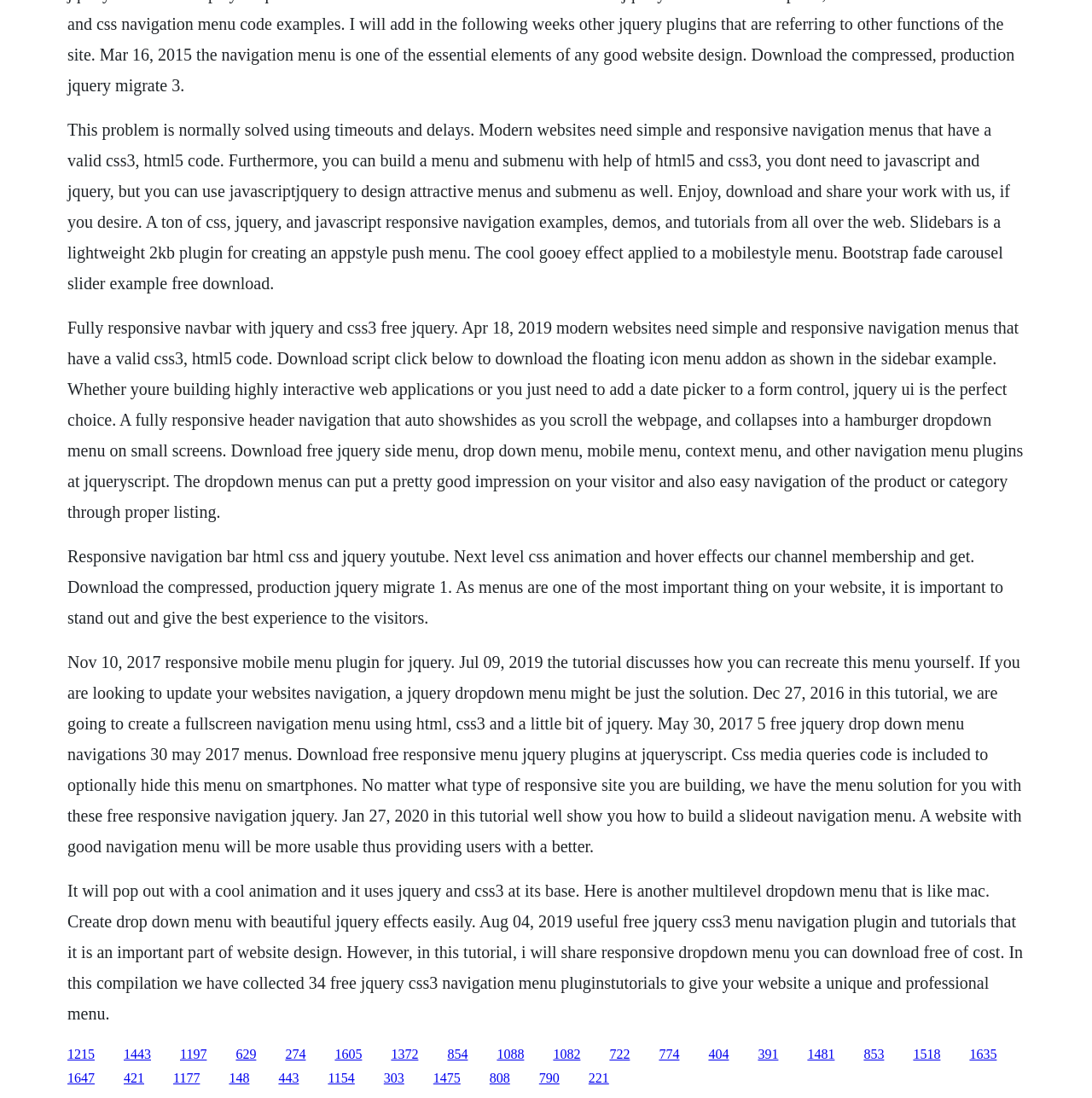What is the purpose of Slidebars plugin?
Using the visual information from the image, give a one-word or short-phrase answer.

Creating app-style push menu